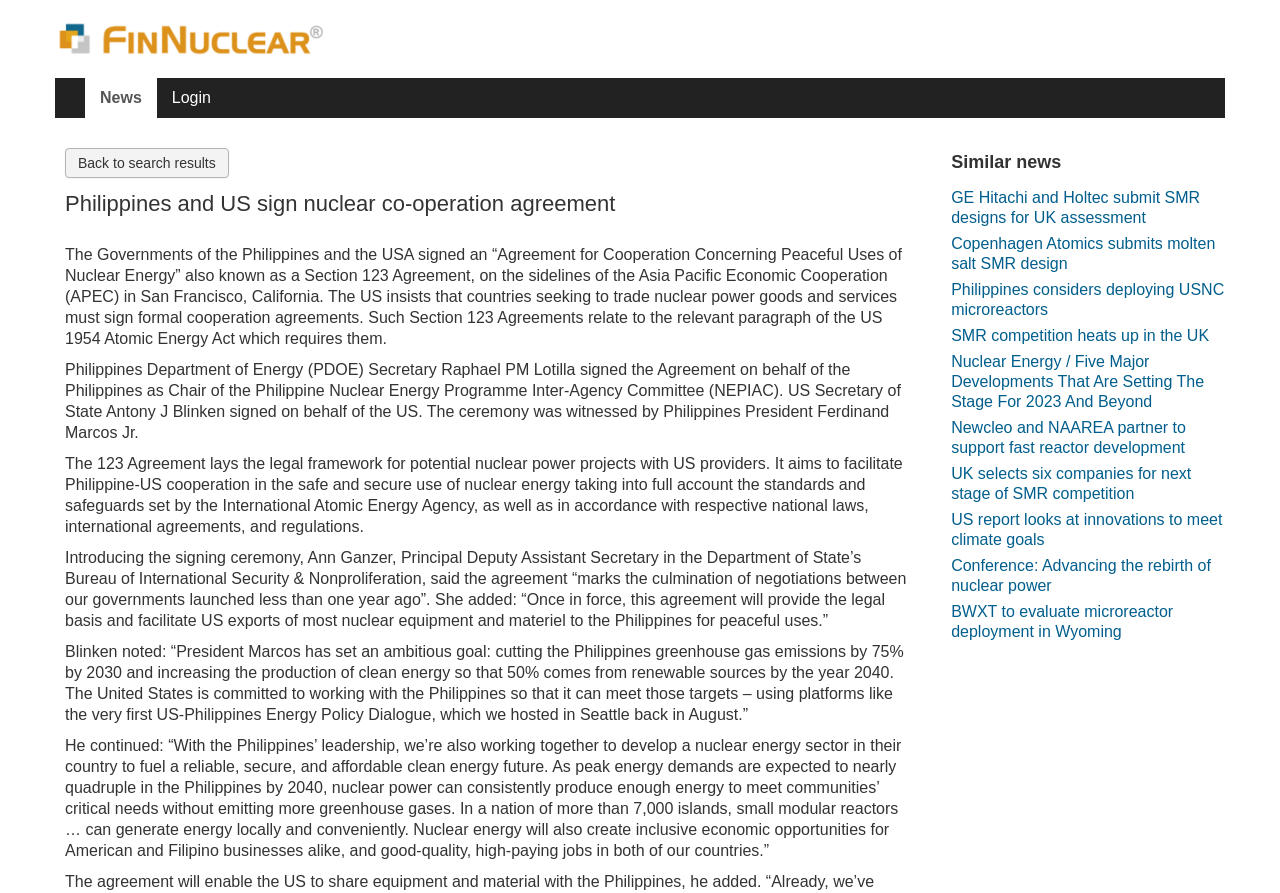Provide a brief response to the question below using a single word or phrase: 
What is the agreement signed between Philippines and US?

Section 123 Agreement